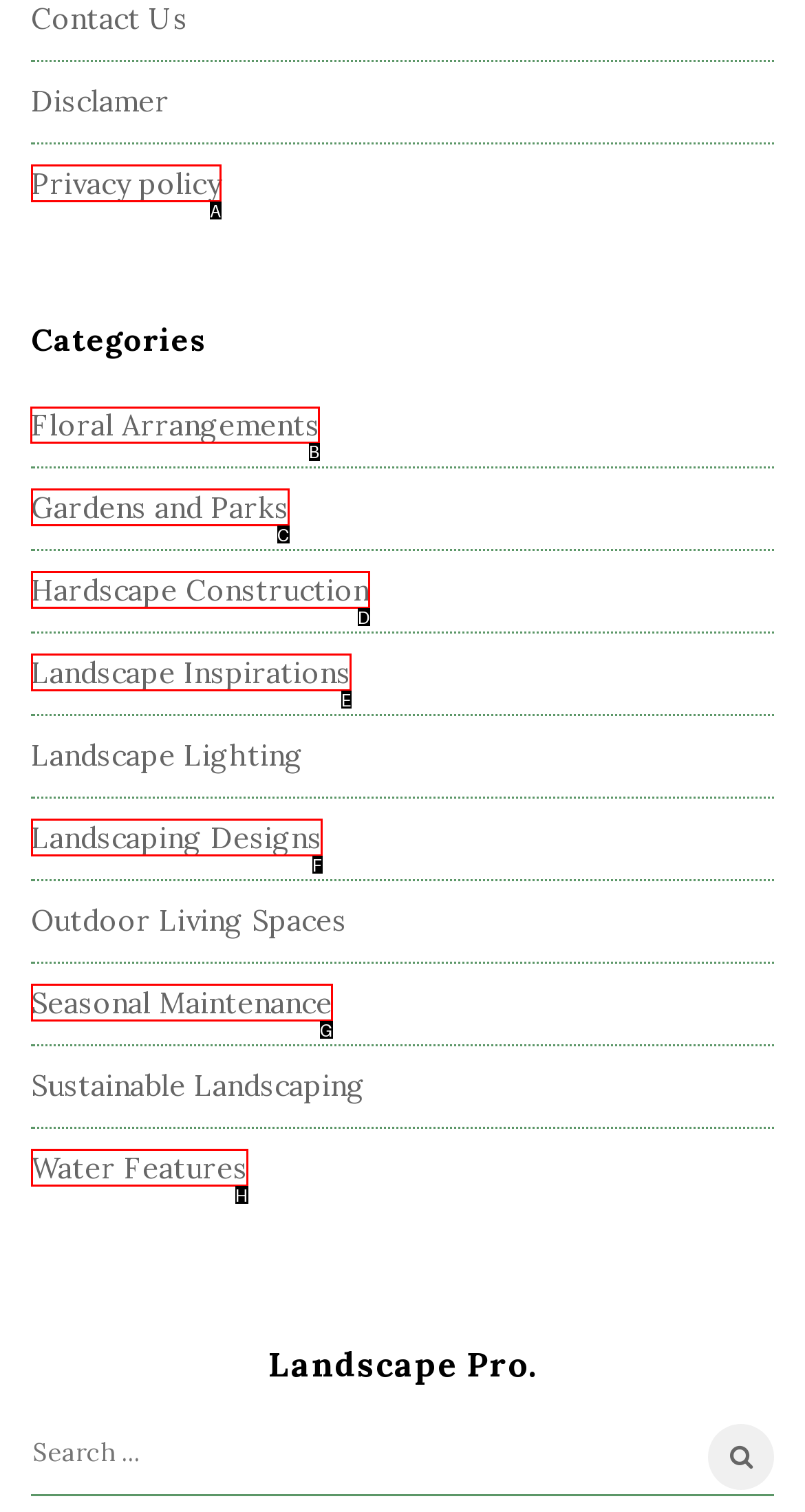Identify the letter of the UI element you need to select to accomplish the task: View Floral Arrangements.
Respond with the option's letter from the given choices directly.

B